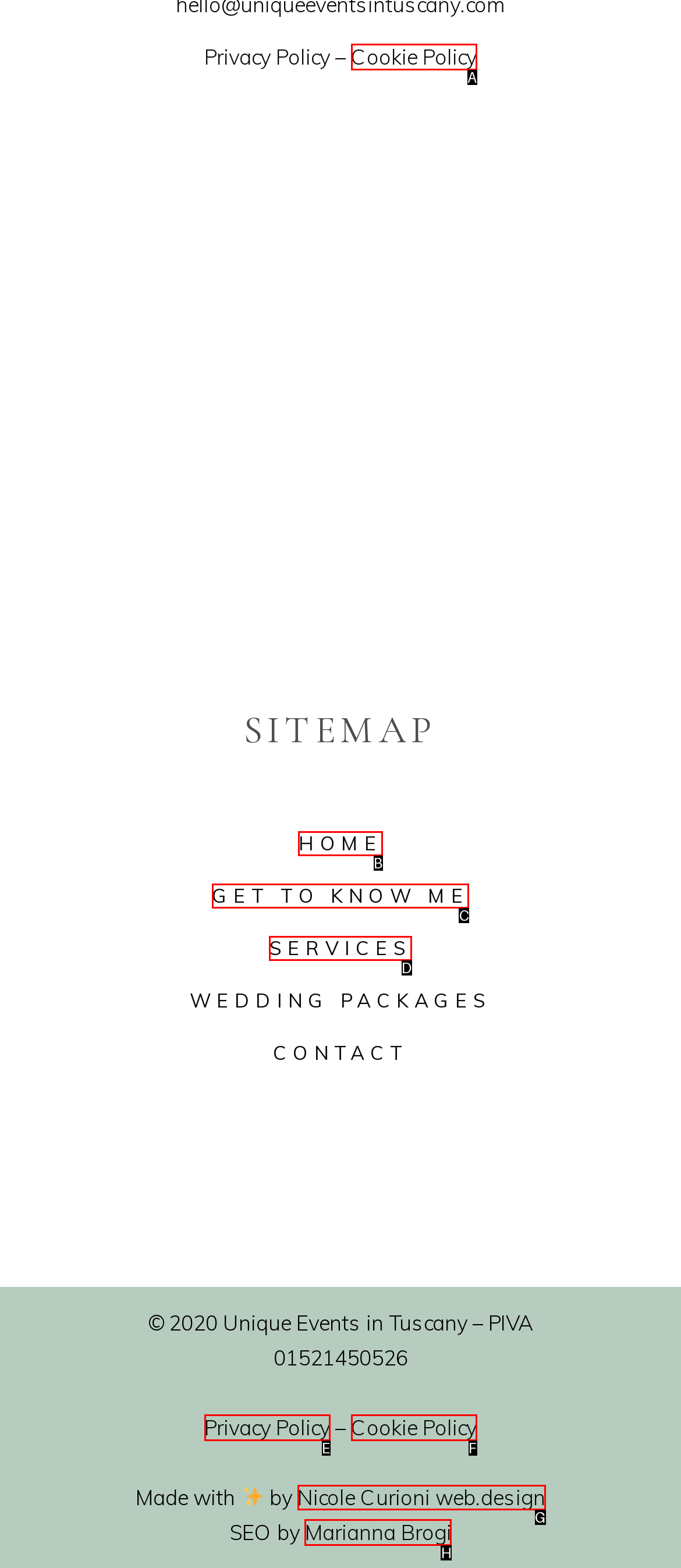Indicate the HTML element that should be clicked to perform the task: Click on the 'HOME' link Reply with the letter corresponding to the chosen option.

None